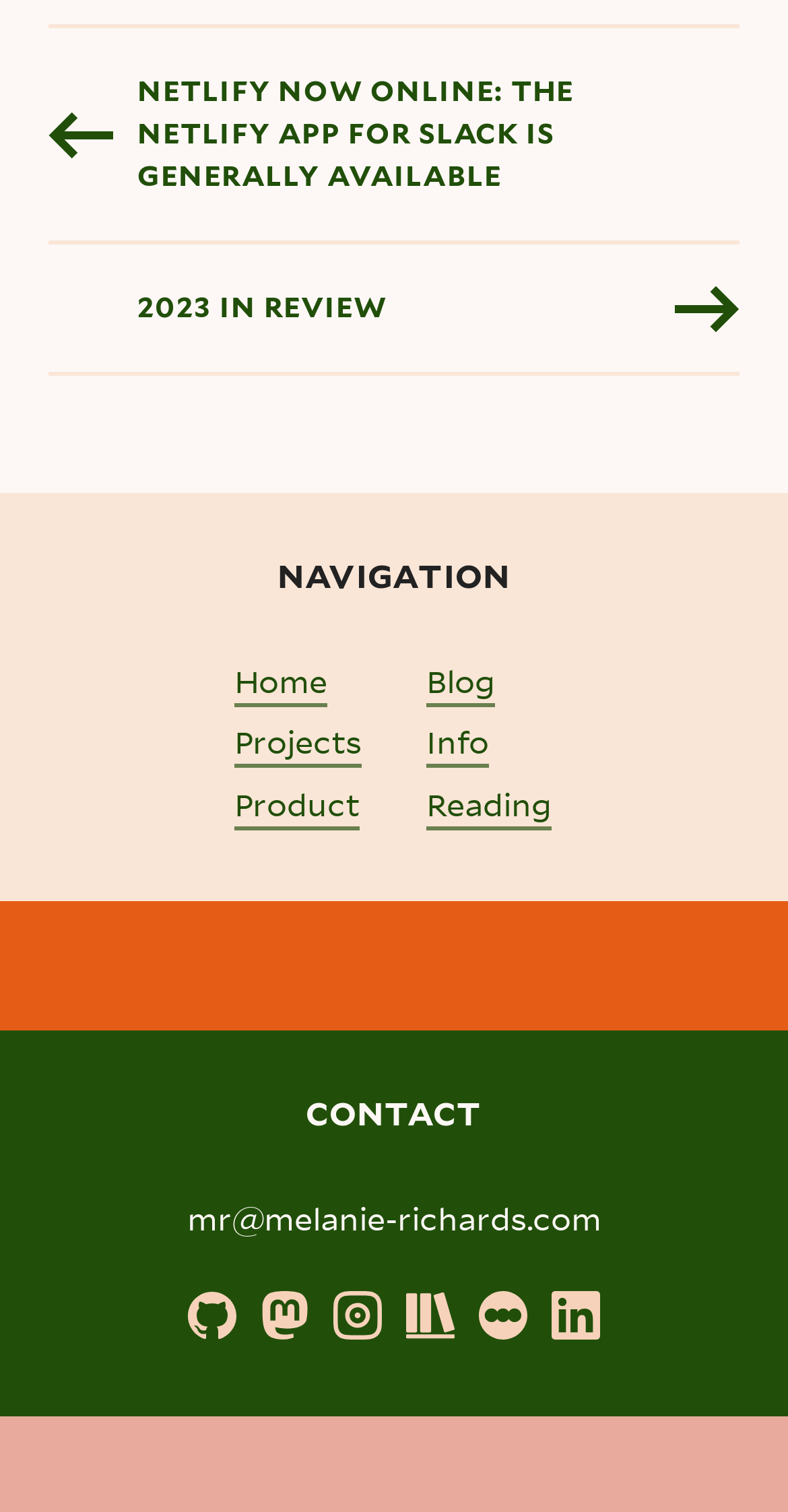Determine the bounding box coordinates of the UI element described by: "2023 in Review".

[0.062, 0.159, 0.938, 0.246]